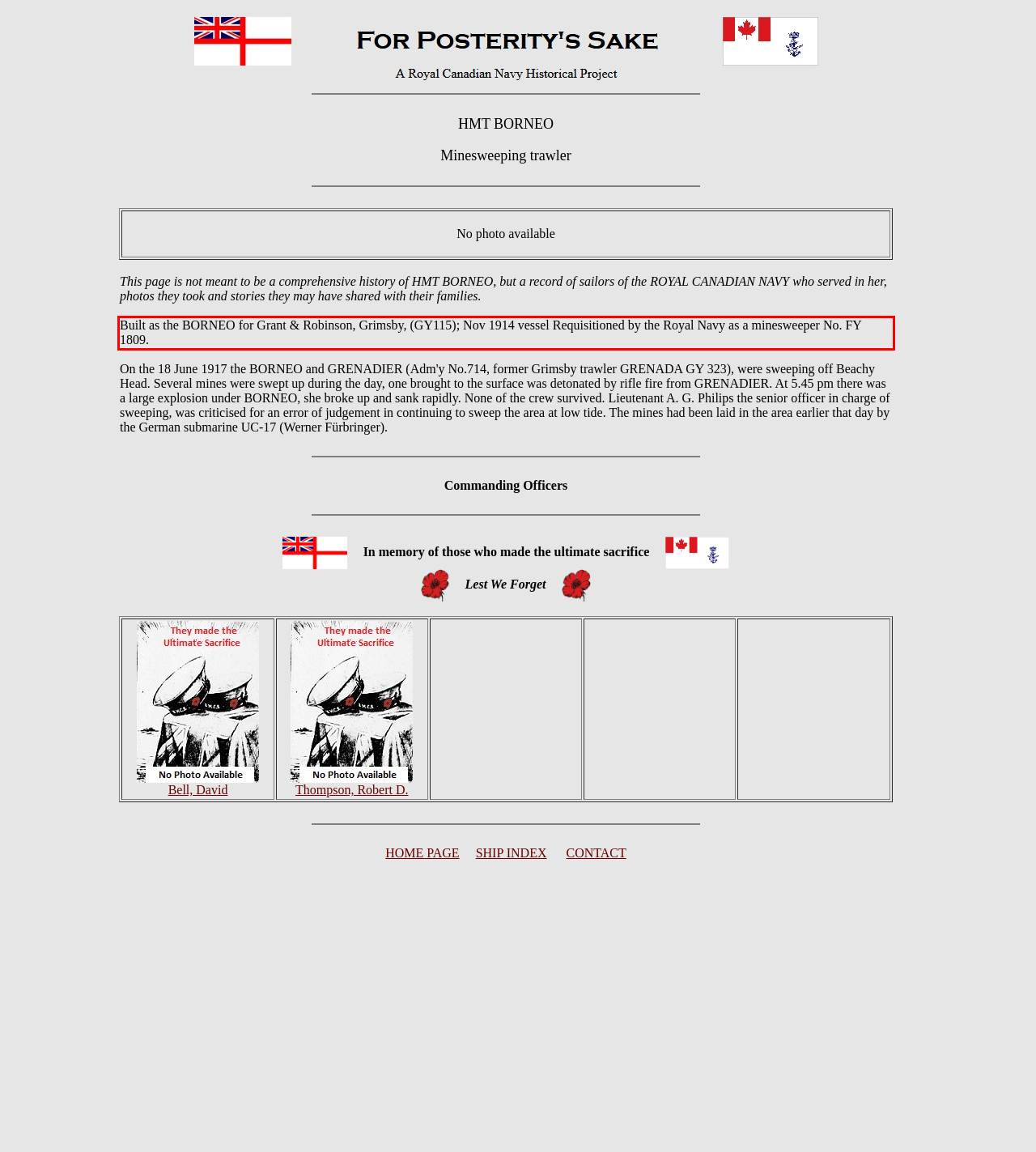Examine the screenshot of the webpage, locate the red bounding box, and generate the text contained within it.

Built as the BORNEO for Grant & Robinson, Grimsby, (GY115); Nov 1914 vessel Requisitioned by the Royal Navy as a minesweeper No. FY 1809.